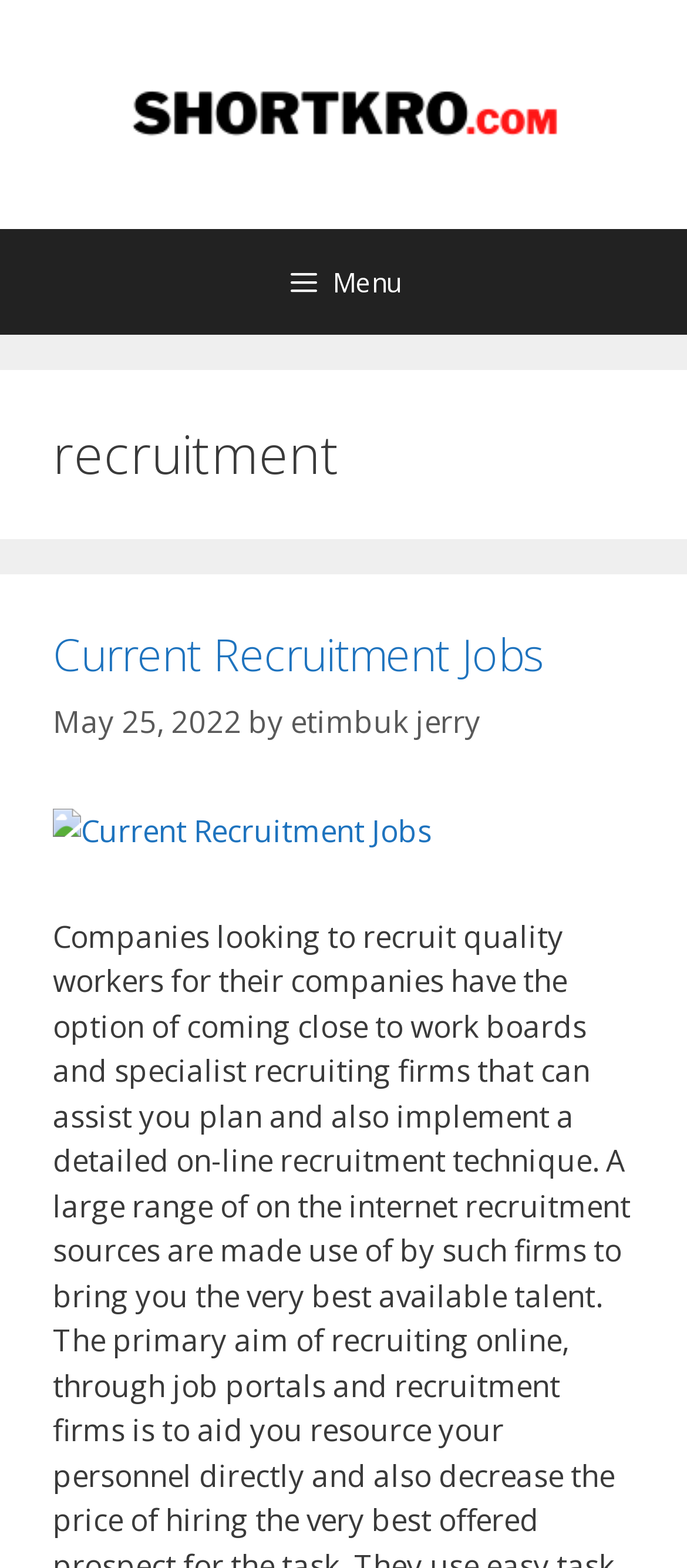When was the current recruitment job posted?
Please provide a single word or phrase based on the screenshot.

May 25, 2022